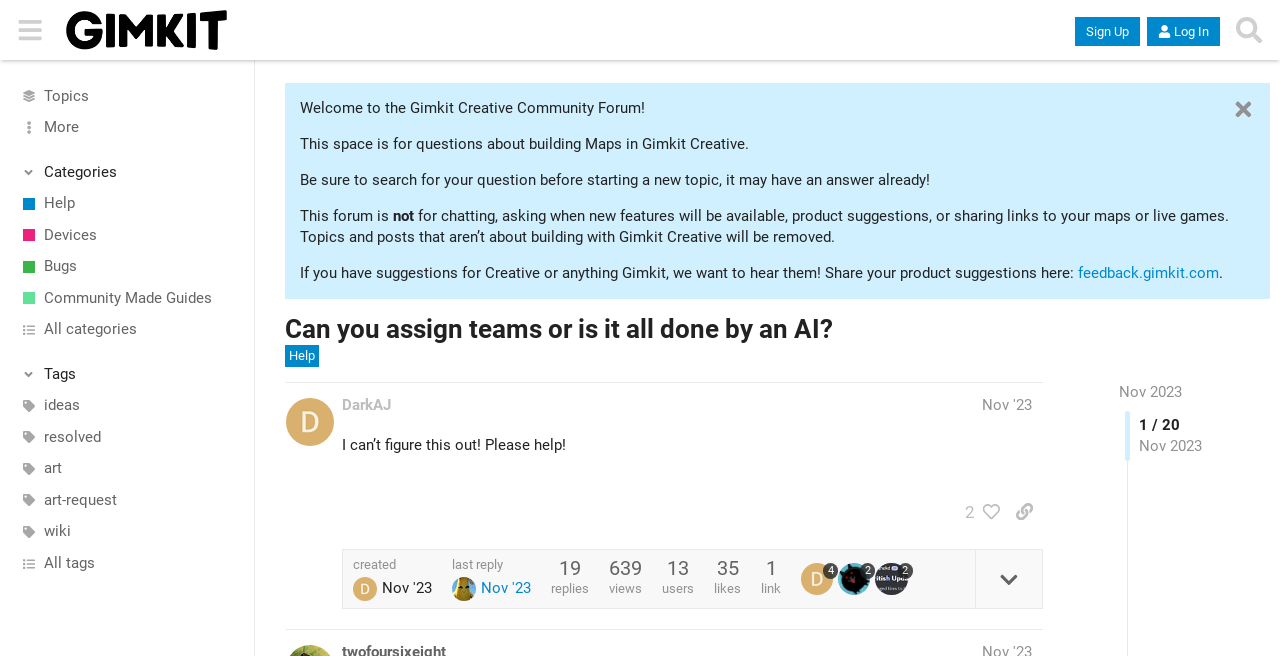Please indicate the bounding box coordinates of the element's region to be clicked to achieve the instruction: "Click the 'Sign Up' button". Provide the coordinates as four float numbers between 0 and 1, i.e., [left, top, right, bottom].

[0.84, 0.026, 0.89, 0.07]